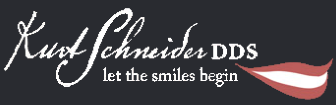Answer in one word or a short phrase: 
What is the tone of the logo design?

Professional and friendly